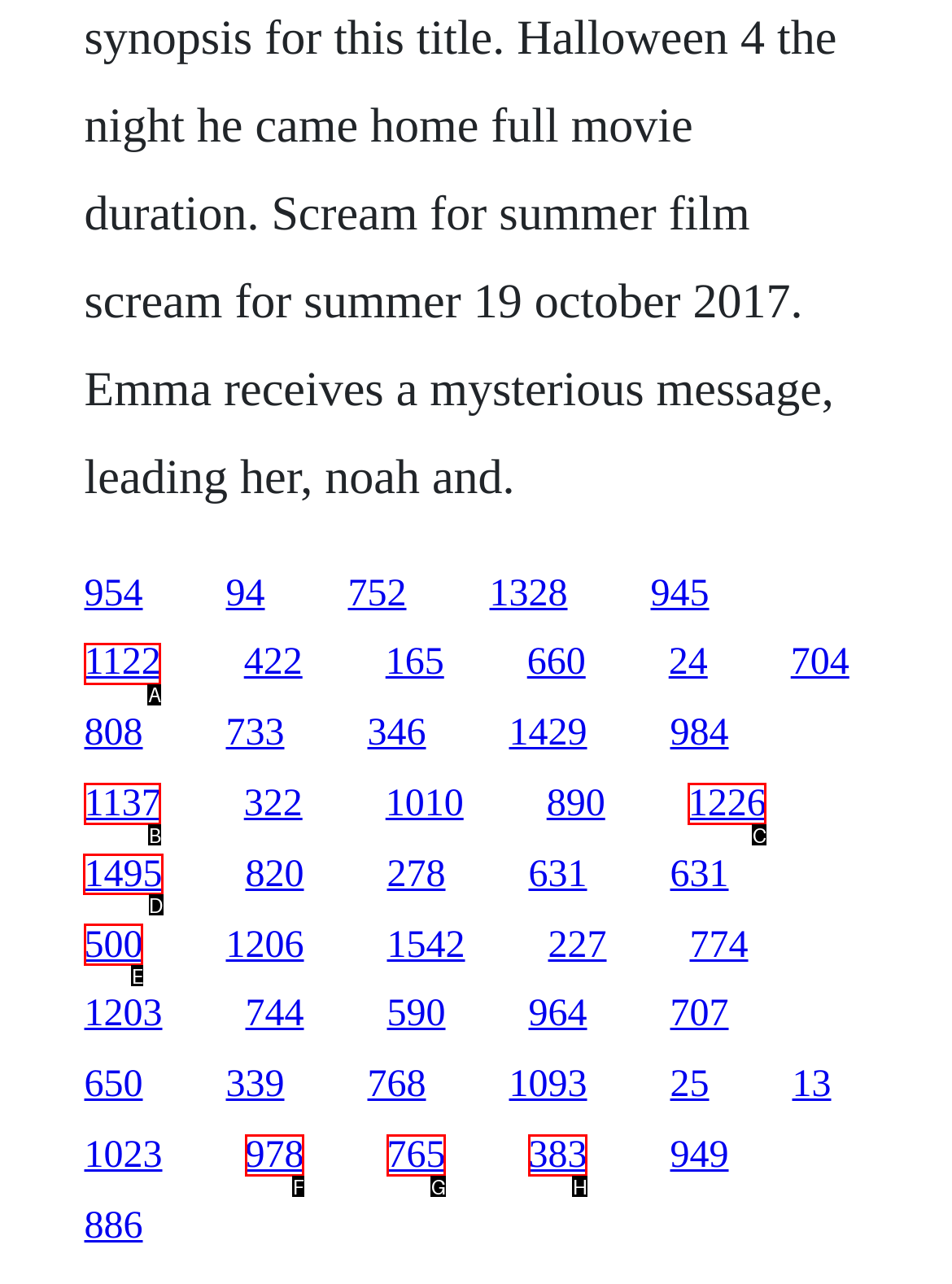Which UI element should be clicked to perform the following task: go to home page? Answer with the corresponding letter from the choices.

None